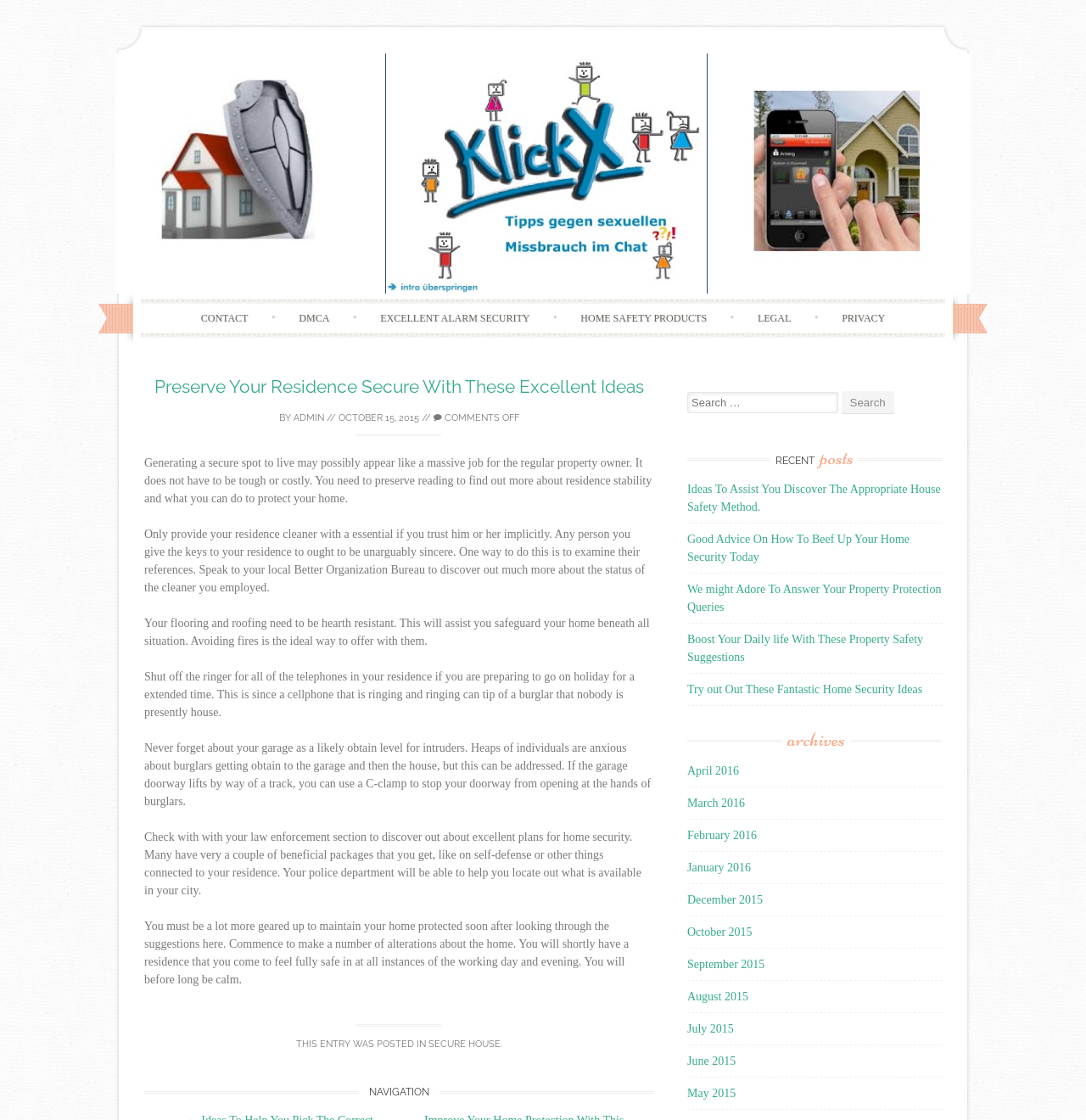What should you do with your phone before going on a long holiday?
From the screenshot, supply a one-word or short-phrase answer.

Turn off the ringer